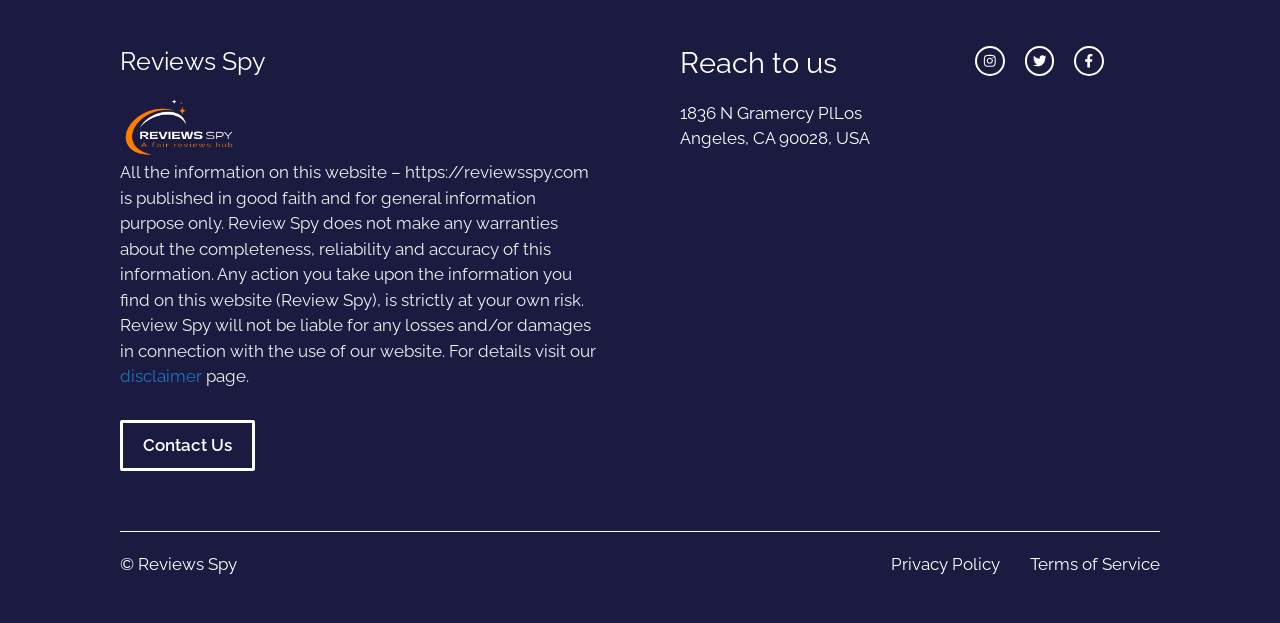Please answer the following question as detailed as possible based on the image: 
What is the purpose of the disclaimer?

The disclaimer is a static text element that mentions the website does not make any warranties about the completeness, reliability, and accuracy of the information, and that any action taken based on the information is at the user's own risk. This suggests that the purpose of the disclaimer is to limit the liability of the website.